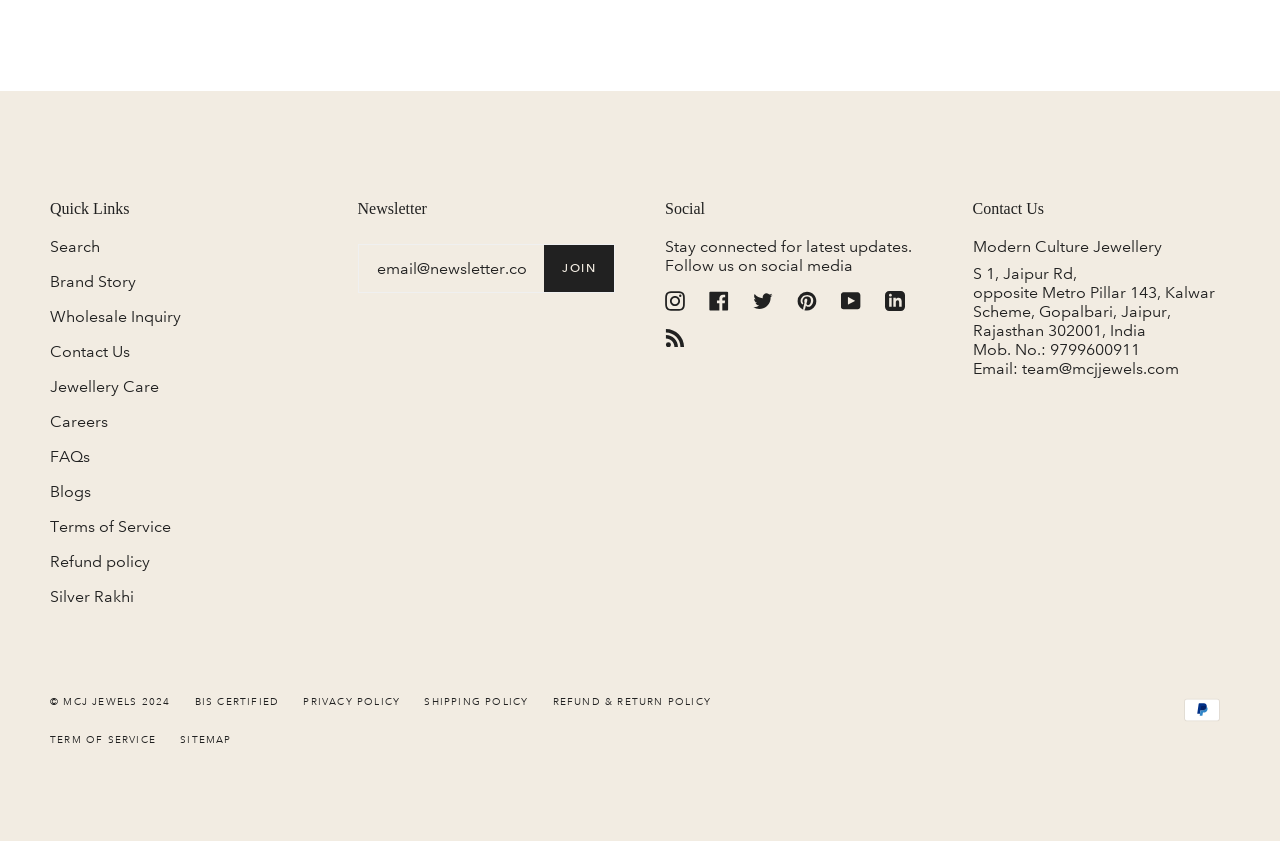Please find the bounding box coordinates of the section that needs to be clicked to achieve this instruction: "contact us".

None